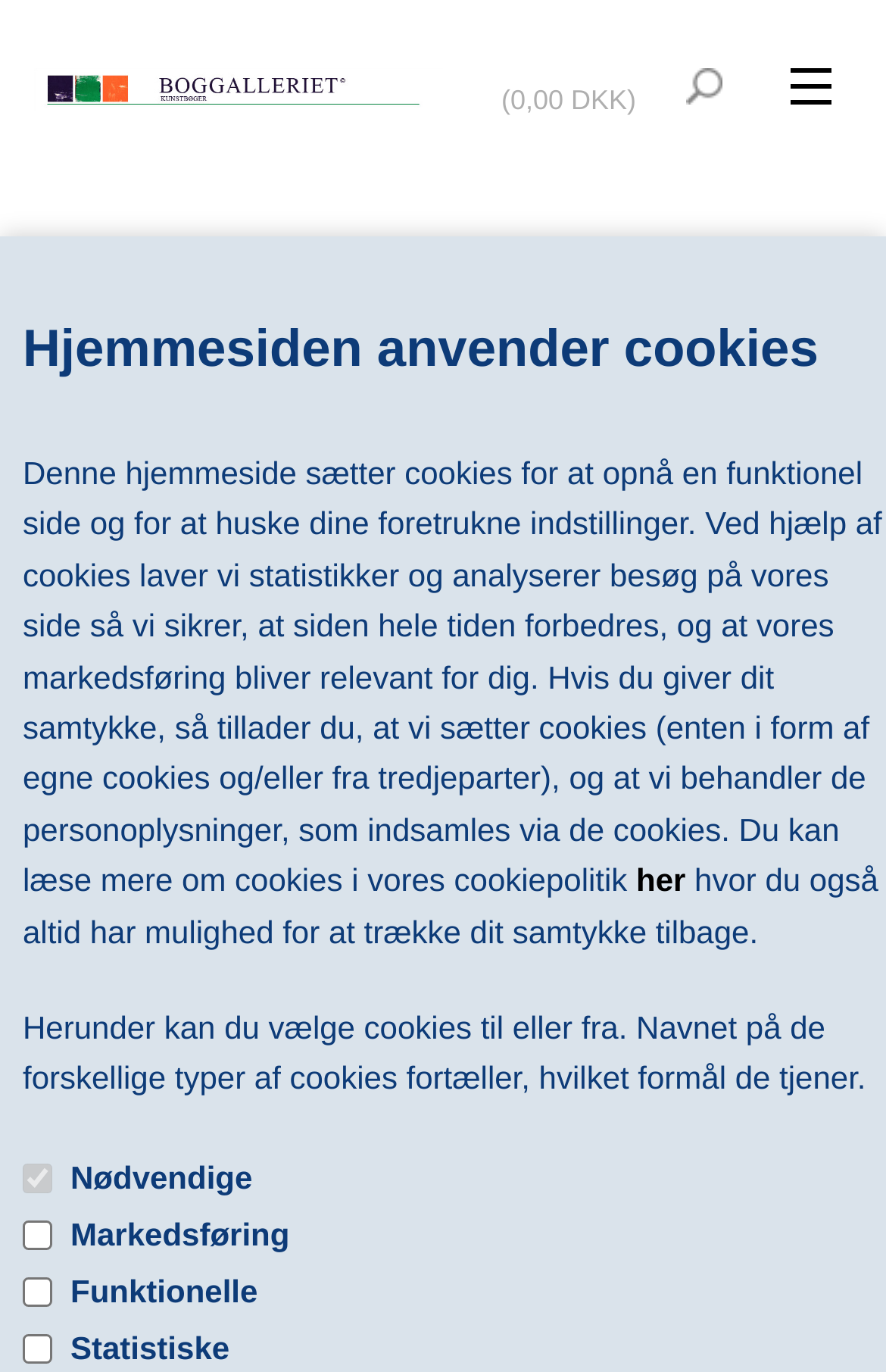Given the webpage screenshot and the description, determine the bounding box coordinates (top-left x, top-left y, bottom-right x, bottom-right y) that define the location of the UI element matching this description: UDVIDET SØGNING

[0.0, 0.818, 0.5, 0.894]